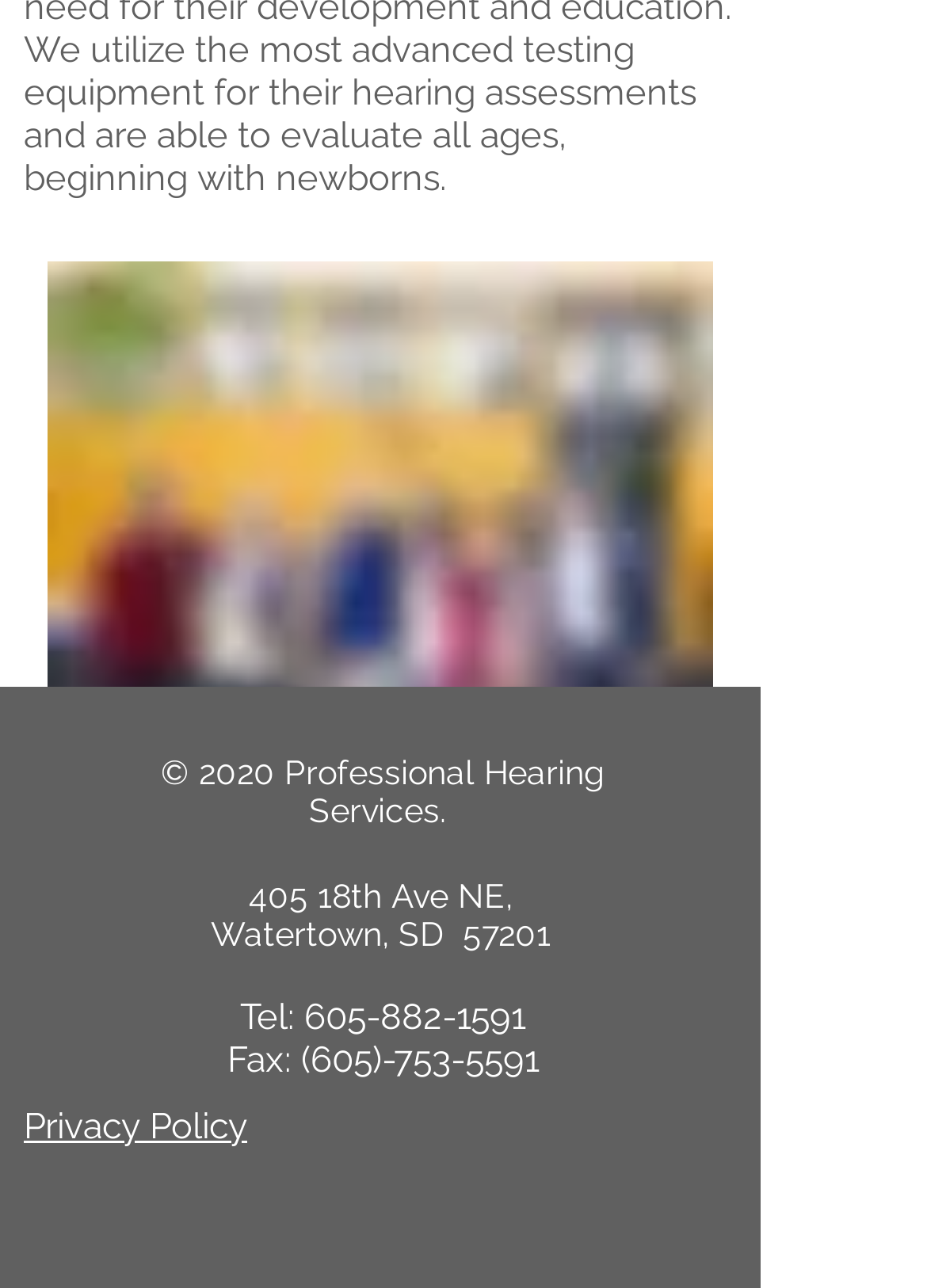Answer with a single word or phrase: 
What is the copyright year of the webpage?

2020